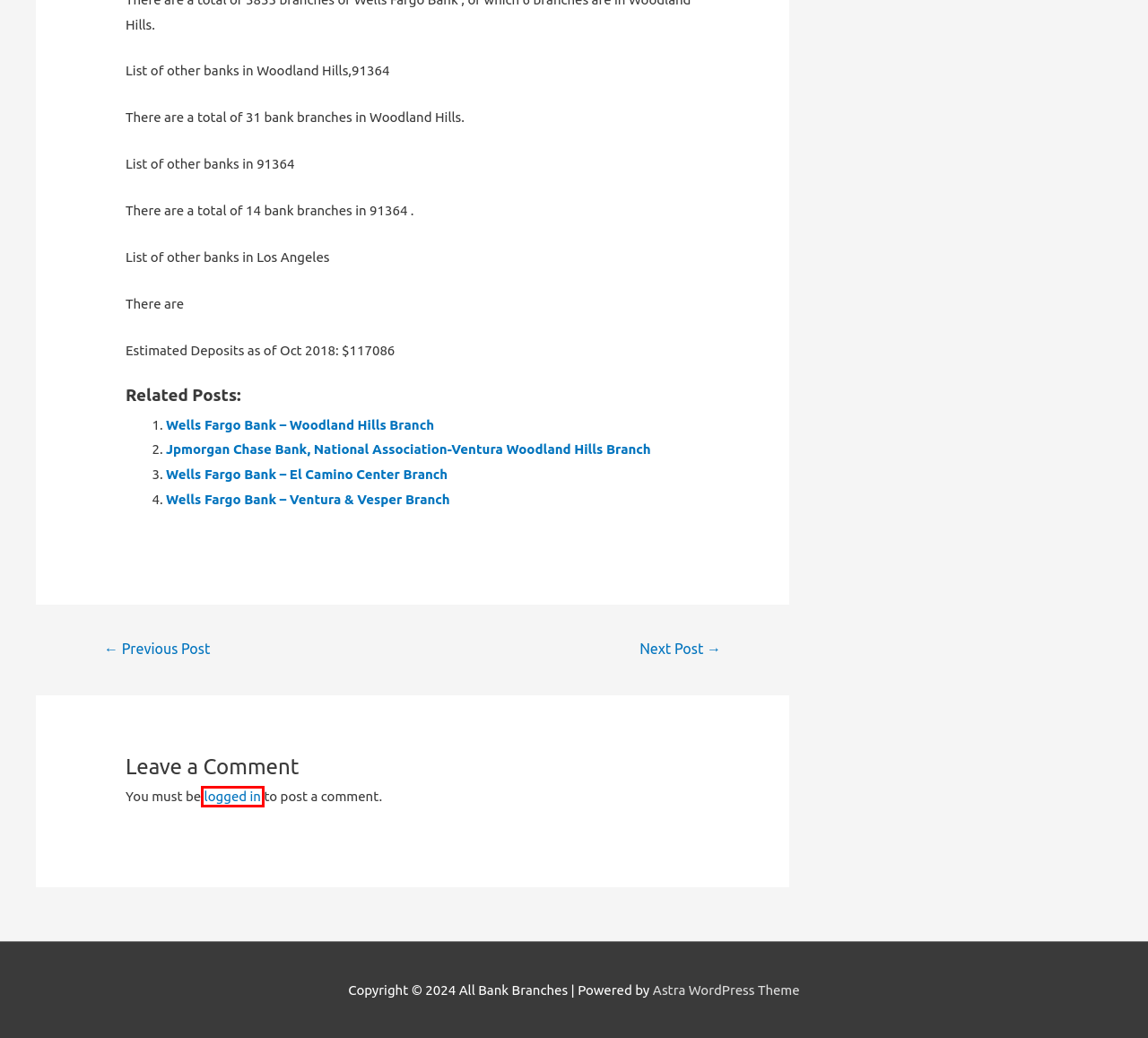Examine the screenshot of a webpage with a red bounding box around a specific UI element. Identify which webpage description best matches the new webpage that appears after clicking the element in the red bounding box. Here are the candidates:
A. Log In ‹ All Bank Branches — WordPress
B. Wells Fargo Bank - 21108 Ventura Boulevard (Woodland Hills, CA) -Los Angeles
C. Wells Fargo Bank - 23325 Mulholland Drive (Woodland Hills, CA) -Los Angeles
D. All Bank Branches
E. Bank Branches By Zipcodes
F. Wells Fargo Bank - 6348 Sepulveda Blvd (Van Nuys, CA) -Los Angeles
G. Privacy Policy
H. Wells Fargo Bank - 6001 Topanga Canyon Boulevard (Woodland Hills, CA) -Los Angeles

A